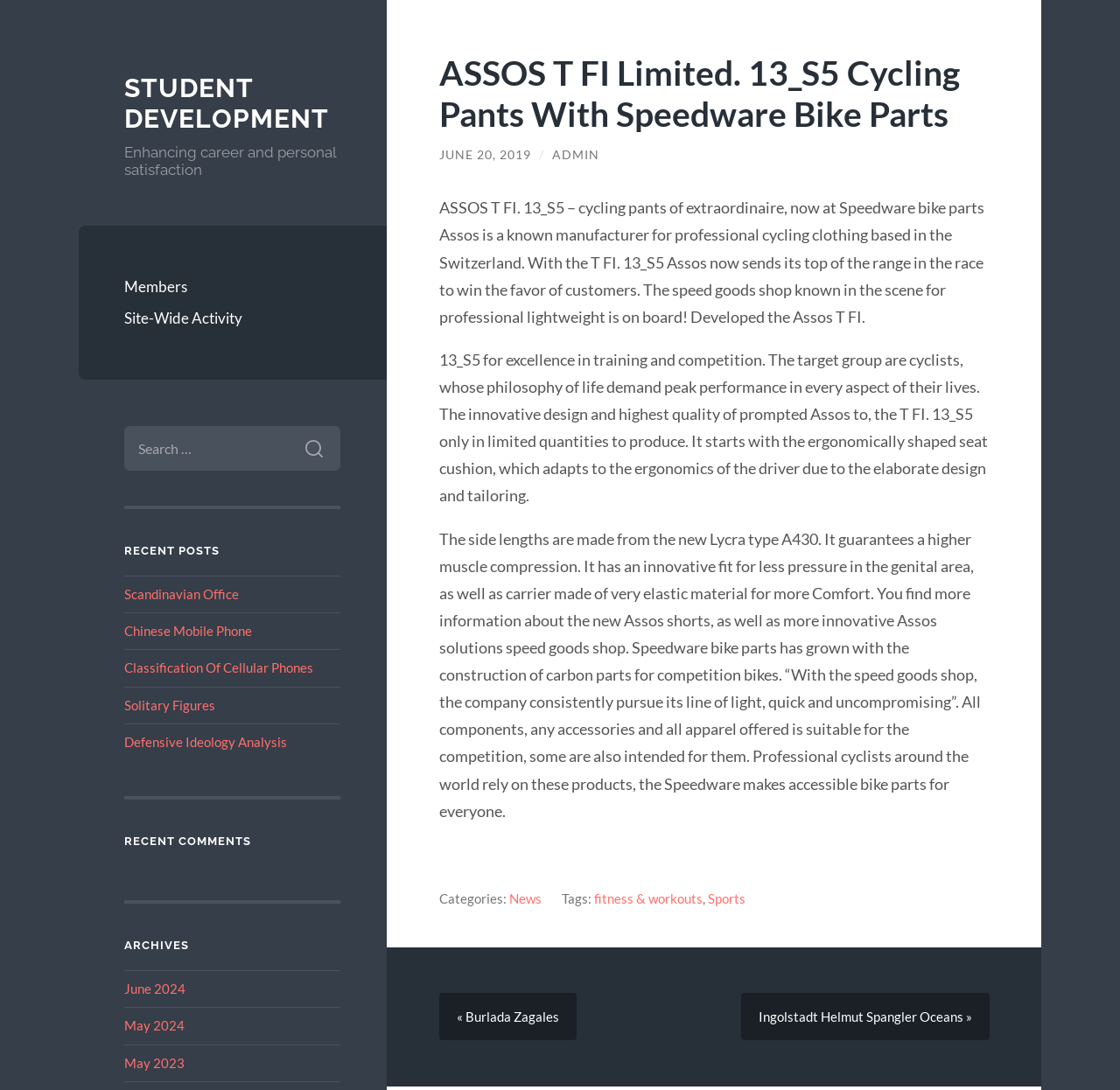Please find the bounding box for the following UI element description. Provide the coordinates in (top-left x, top-left y, bottom-right x, bottom-right y) format, with values between 0 and 1: Defensive Ideology Analysis

[0.111, 0.674, 0.257, 0.688]